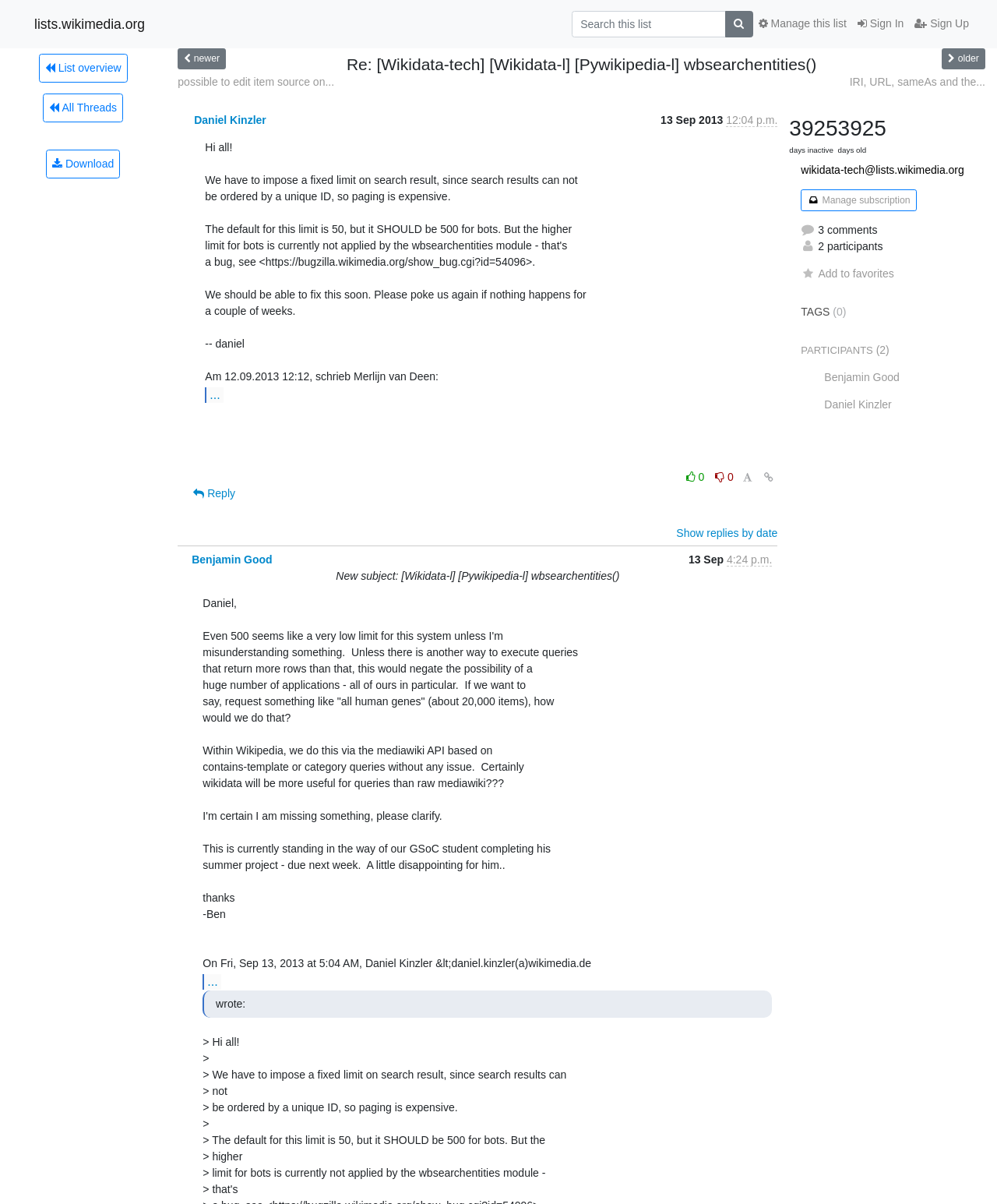Can you specify the bounding box coordinates of the area that needs to be clicked to fulfill the following instruction: "Search this list"?

[0.573, 0.009, 0.728, 0.031]